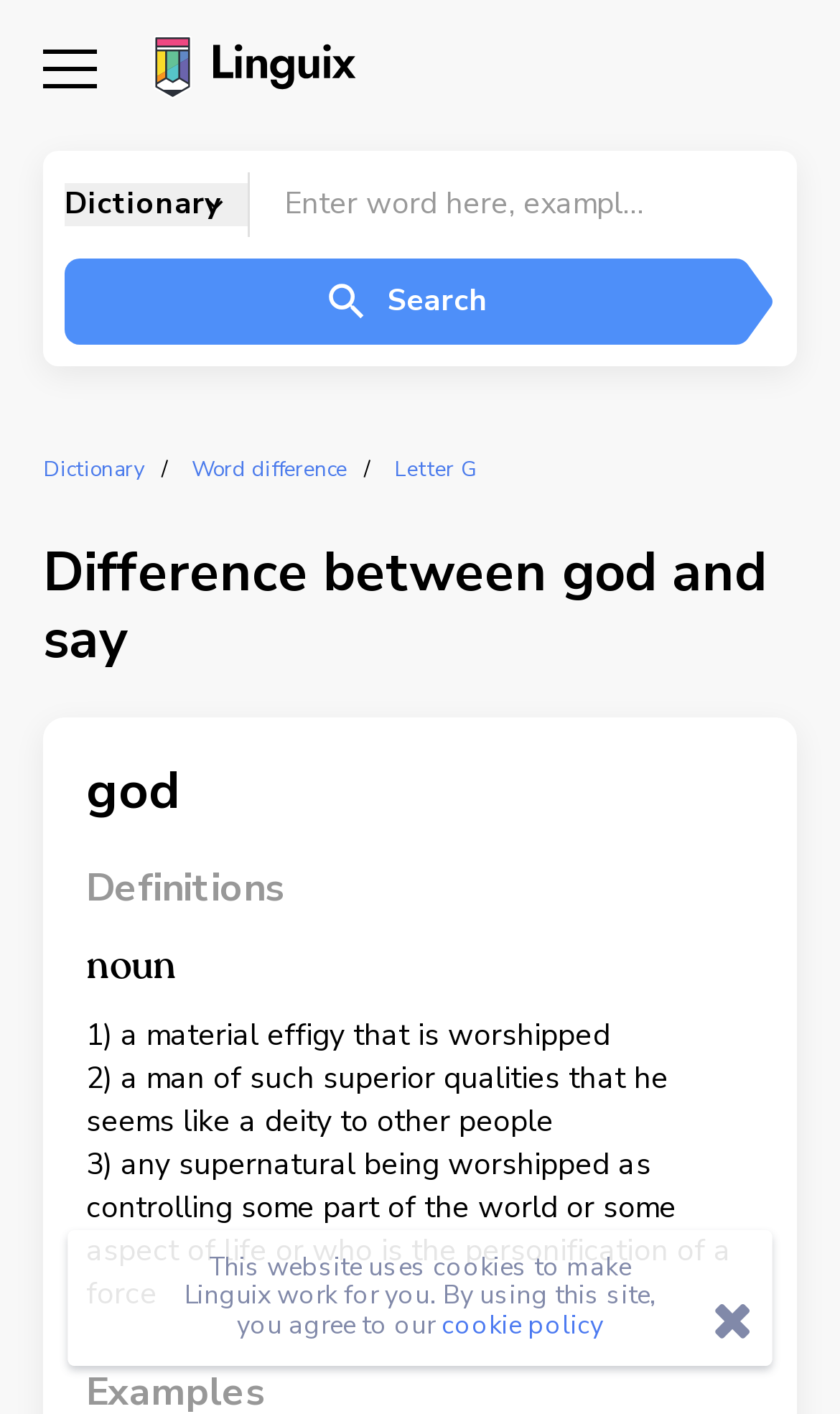Locate the bounding box coordinates of the area that needs to be clicked to fulfill the following instruction: "View the word difference page". The coordinates should be in the format of four float numbers between 0 and 1, namely [left, top, right, bottom].

[0.228, 0.321, 0.413, 0.343]